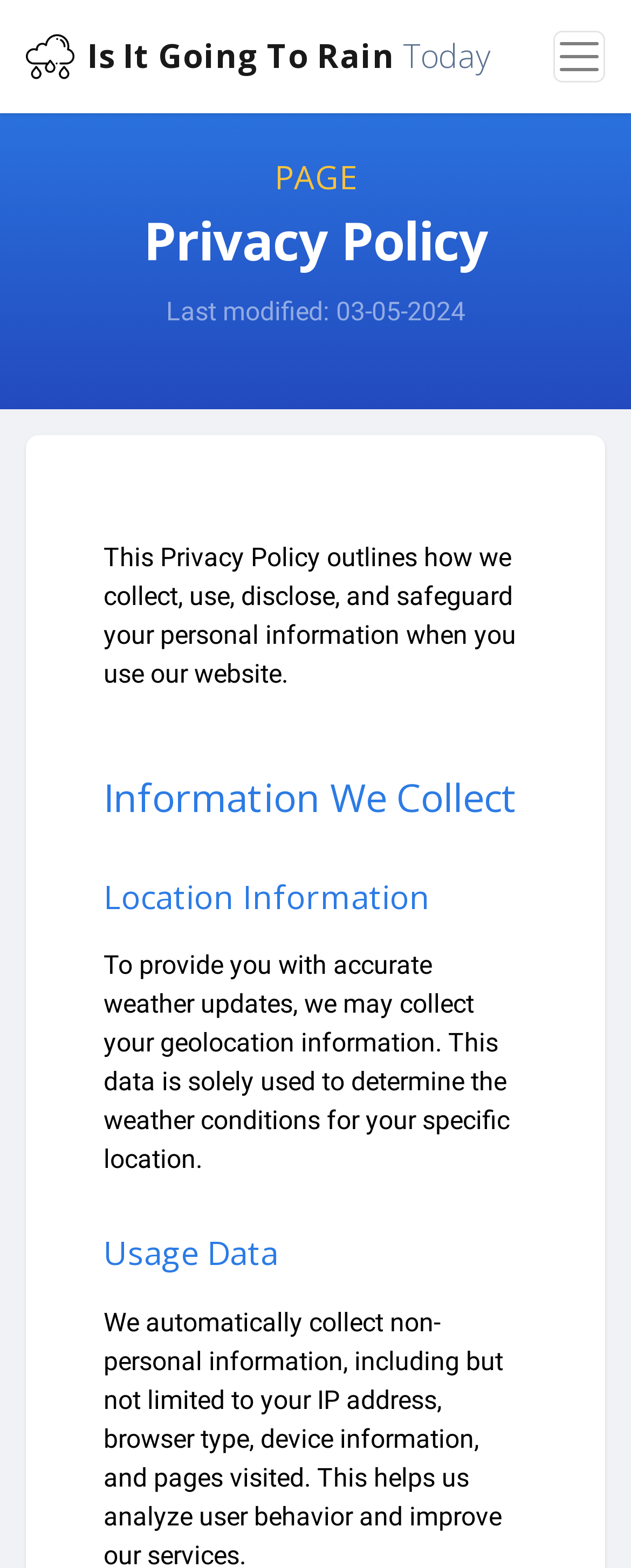What is the main topic of the webpage?
From the screenshot, provide a brief answer in one word or phrase.

Privacy Policy